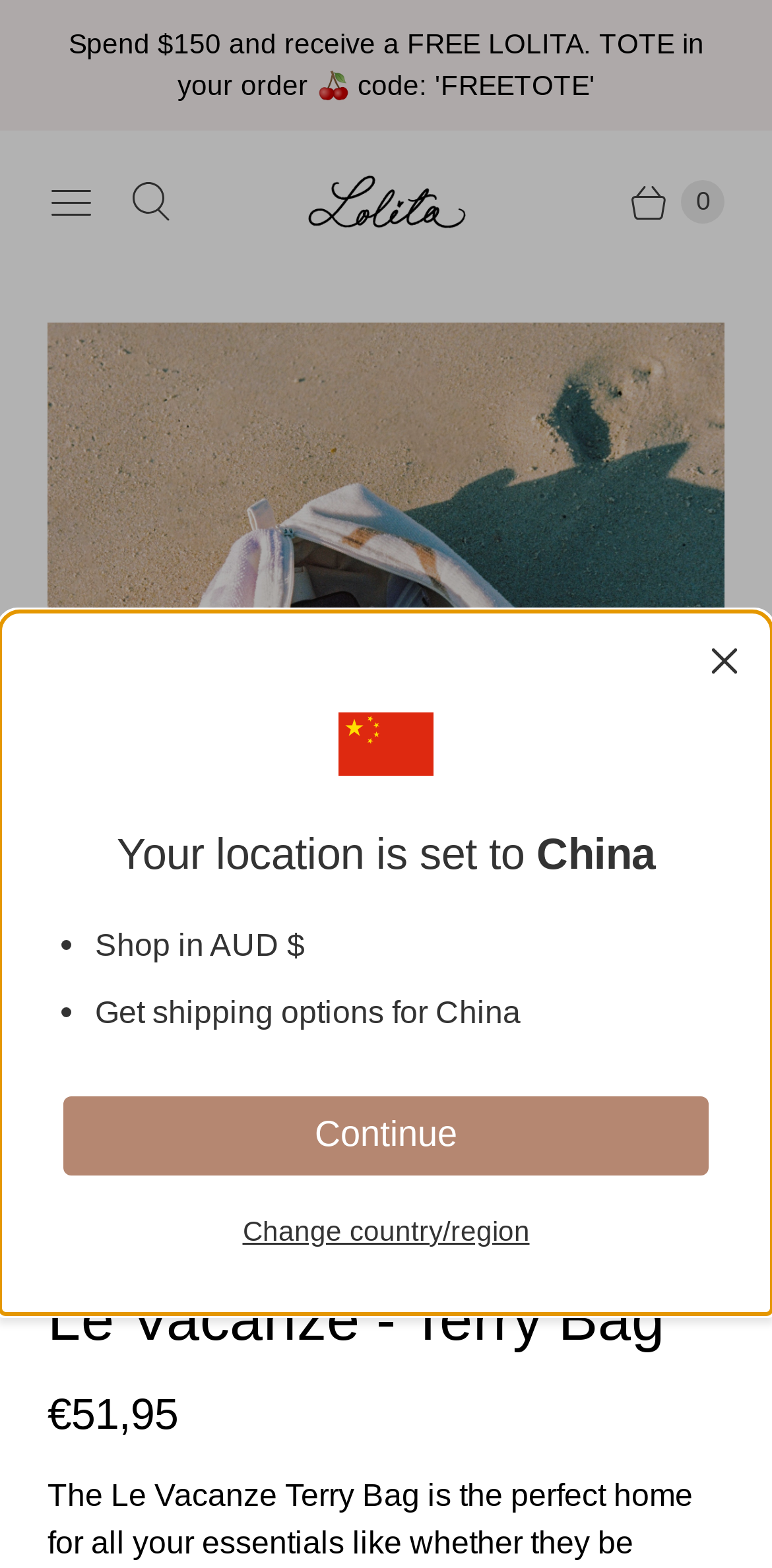Identify the title of the webpage and provide its text content.

Le Vacanze - Terry Bag